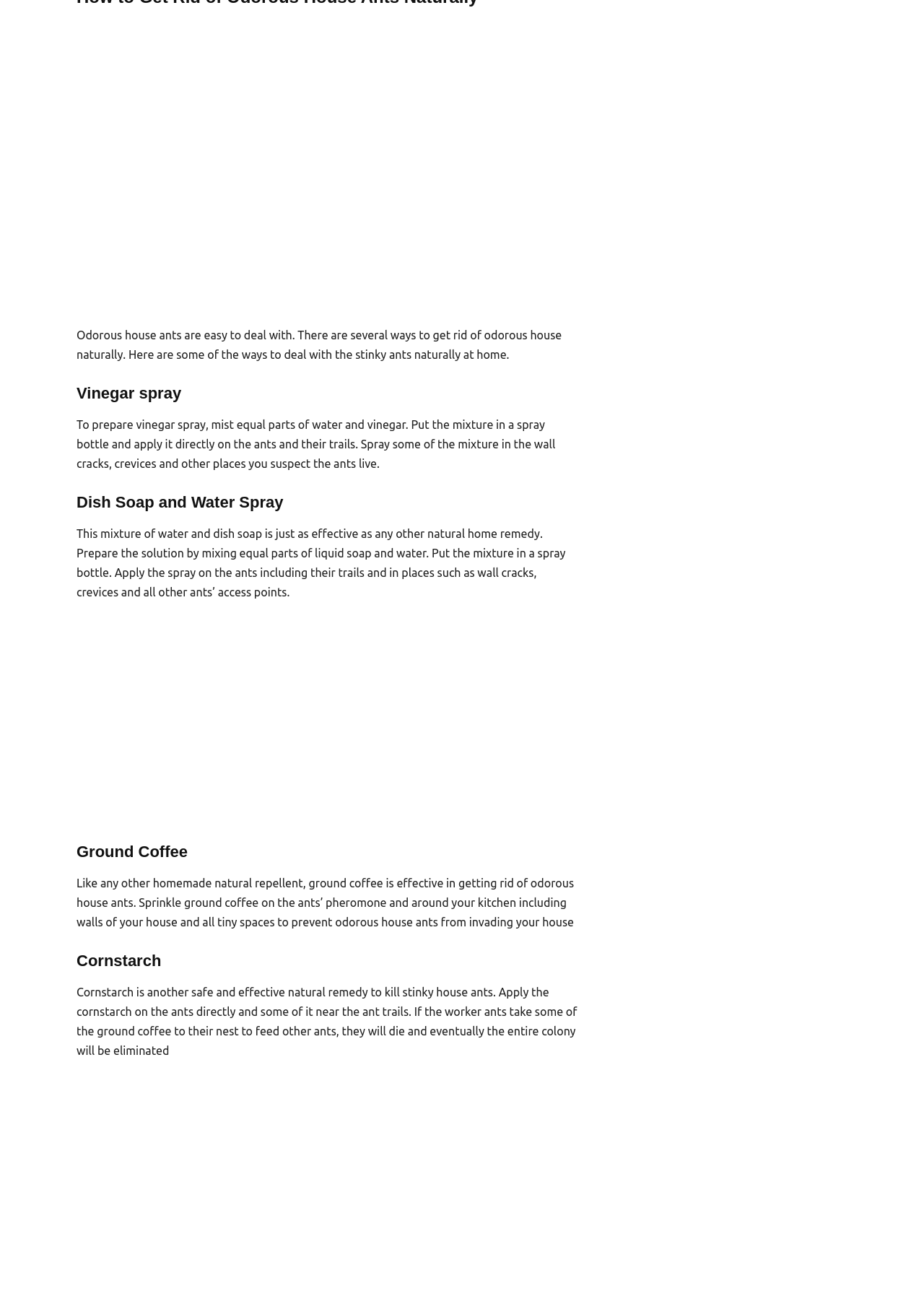Respond with a single word or phrase for the following question: 
What is the first method to get rid of odorous house ants?

Vinegar spray